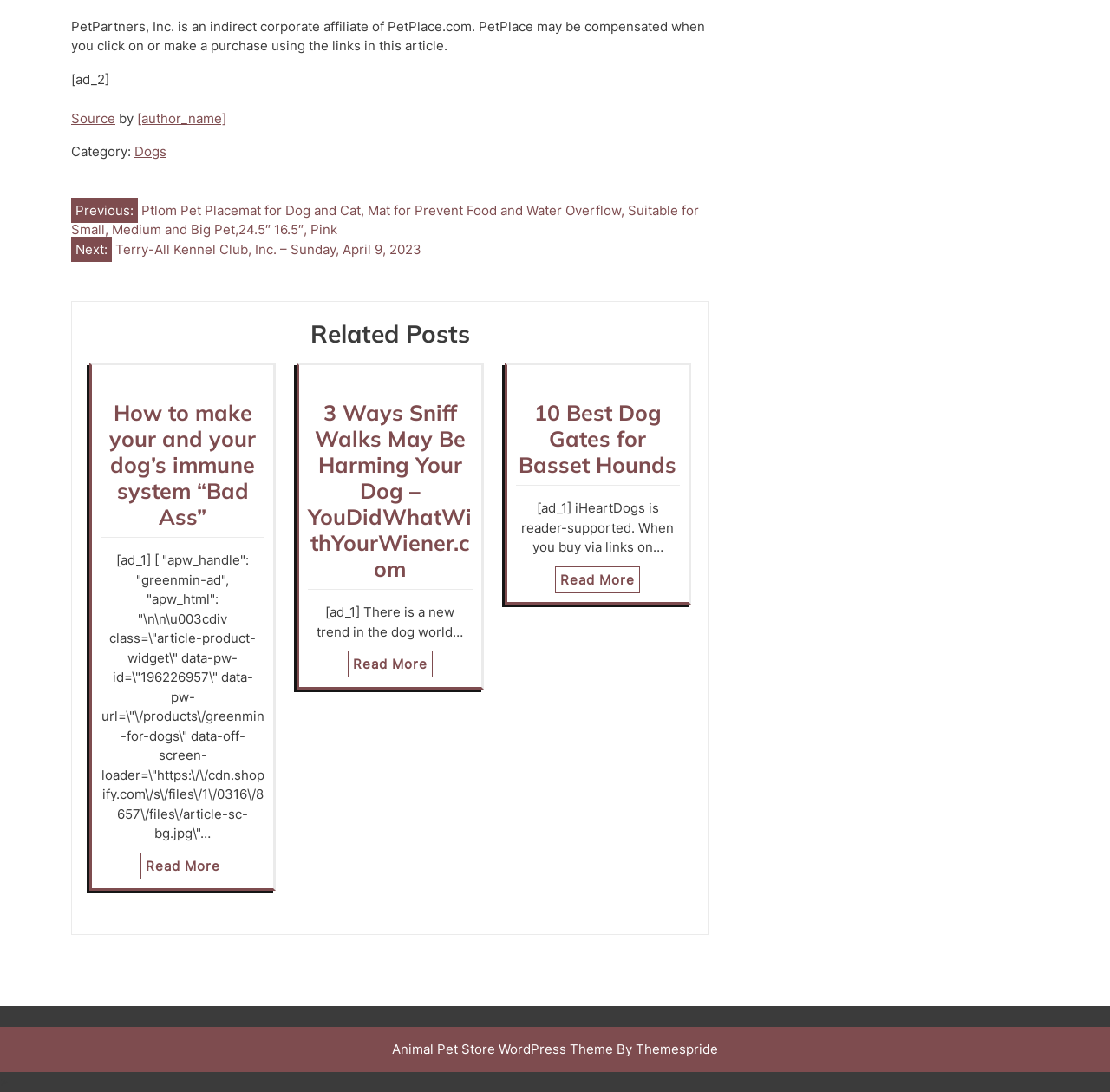Provide the bounding box coordinates of the HTML element this sentence describes: "Read More". The bounding box coordinates consist of four float numbers between 0 and 1, i.e., [left, top, right, bottom].

[0.313, 0.596, 0.39, 0.621]